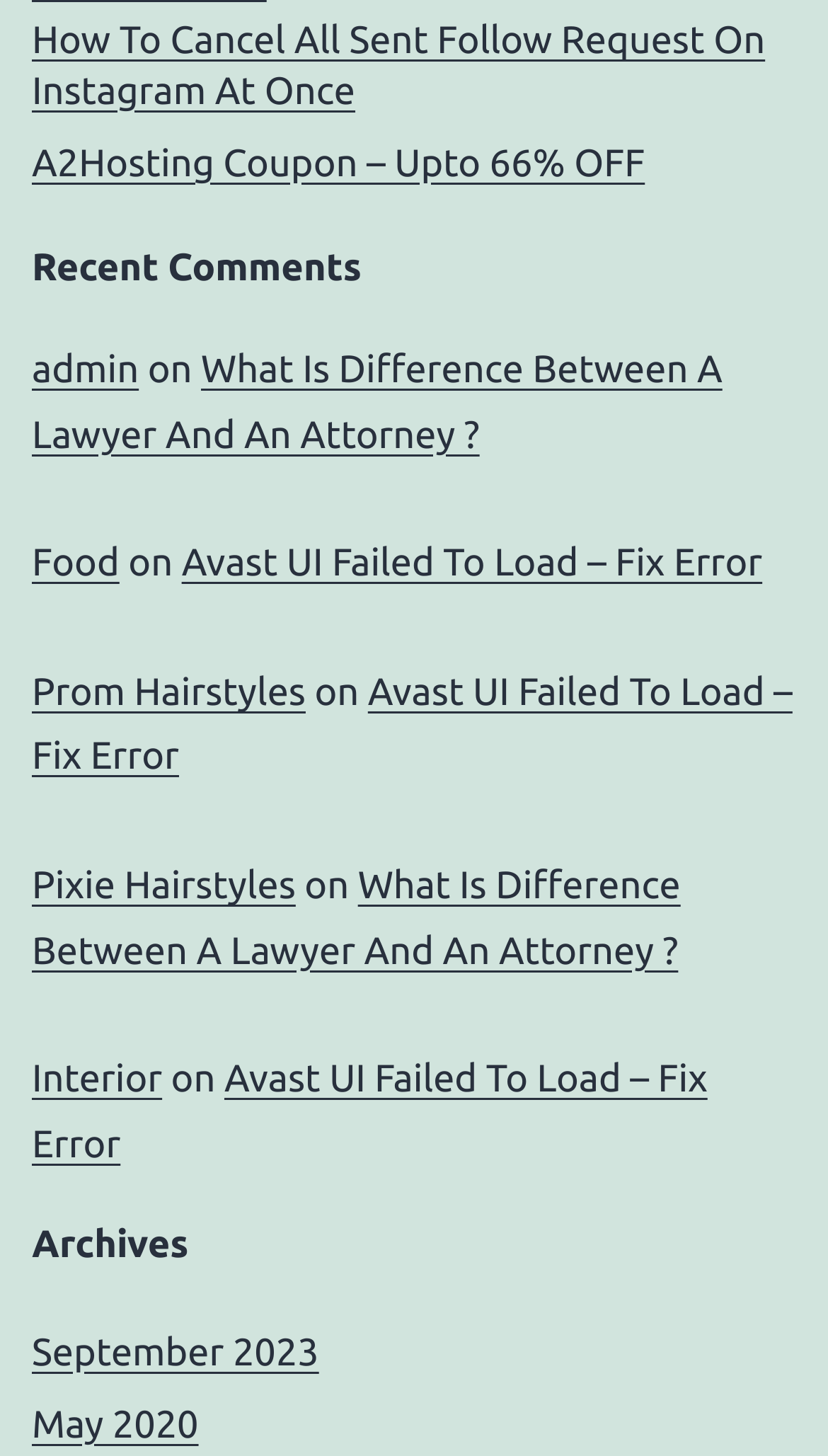Could you indicate the bounding box coordinates of the region to click in order to complete this instruction: "Browse archives".

[0.038, 0.838, 0.962, 0.874]